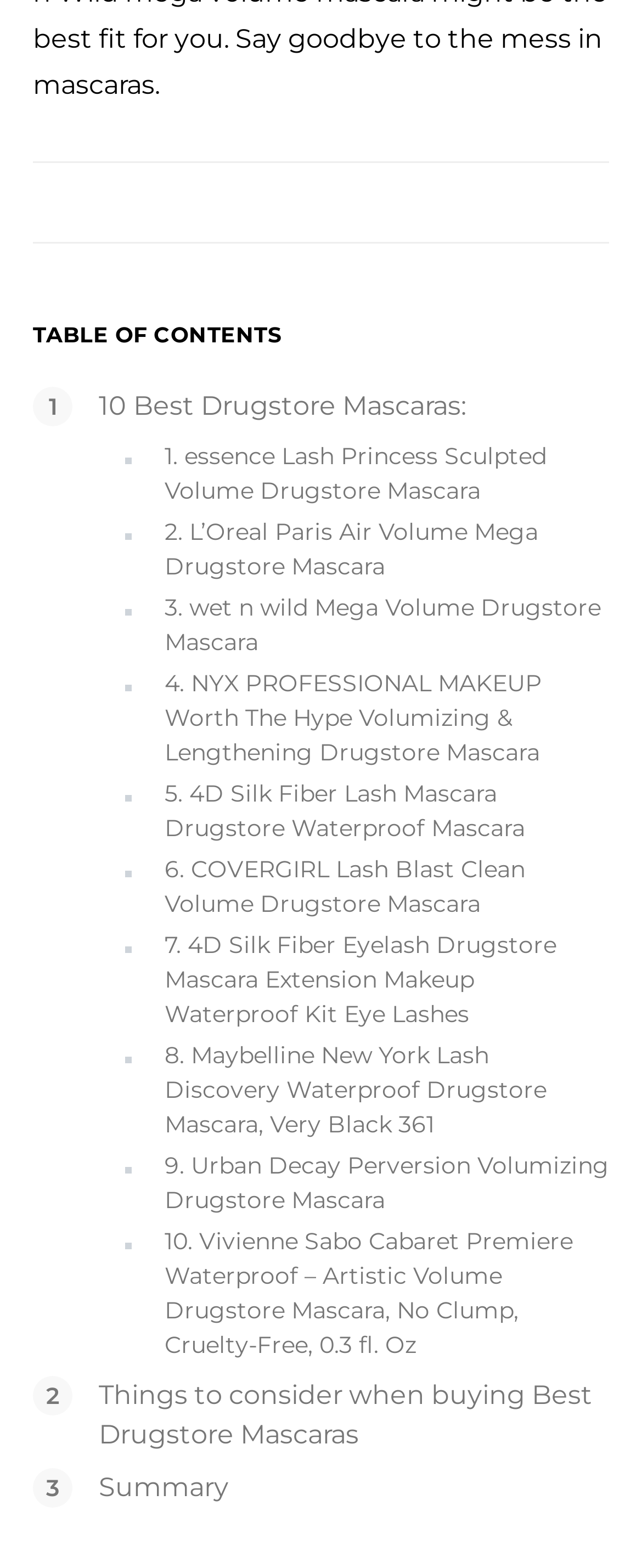Answer the following inquiry with a single word or phrase:
How many drugstore mascaras are listed on this webpage?

10